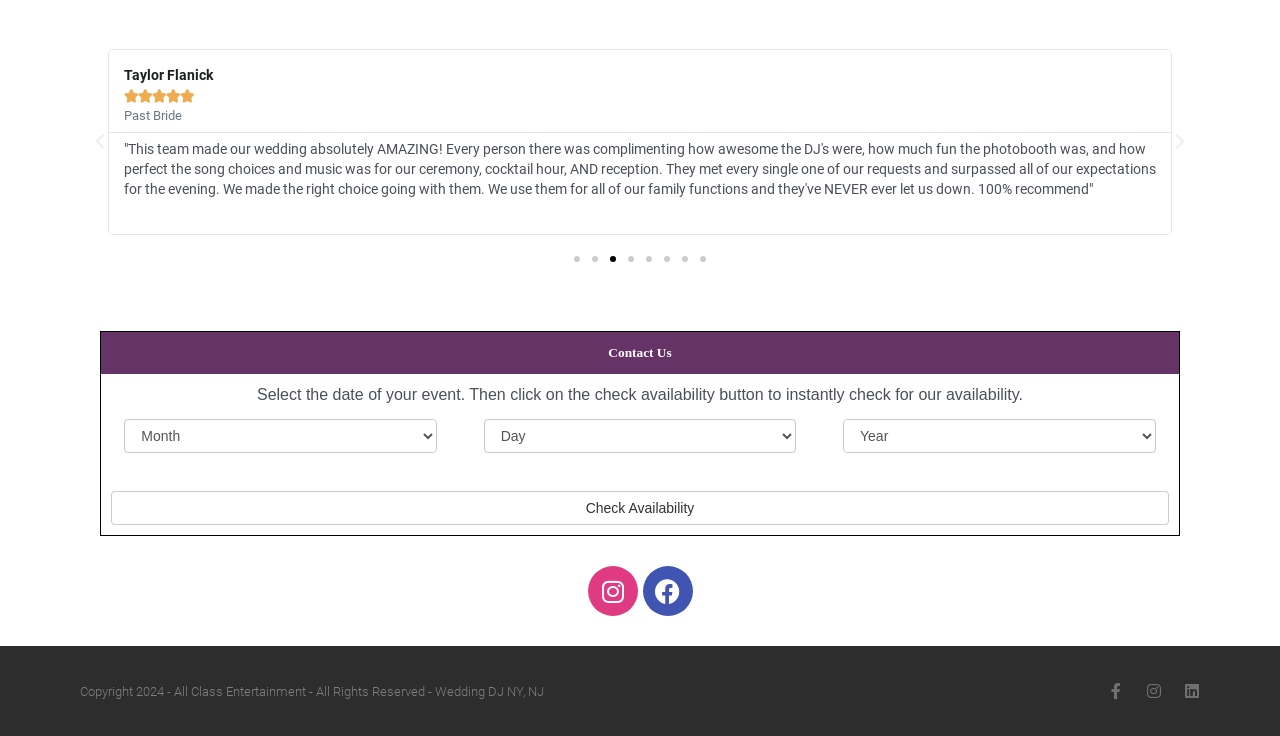Show the bounding box coordinates of the region that should be clicked to follow the instruction: "Read more about the movie genre 'Horror'."

None